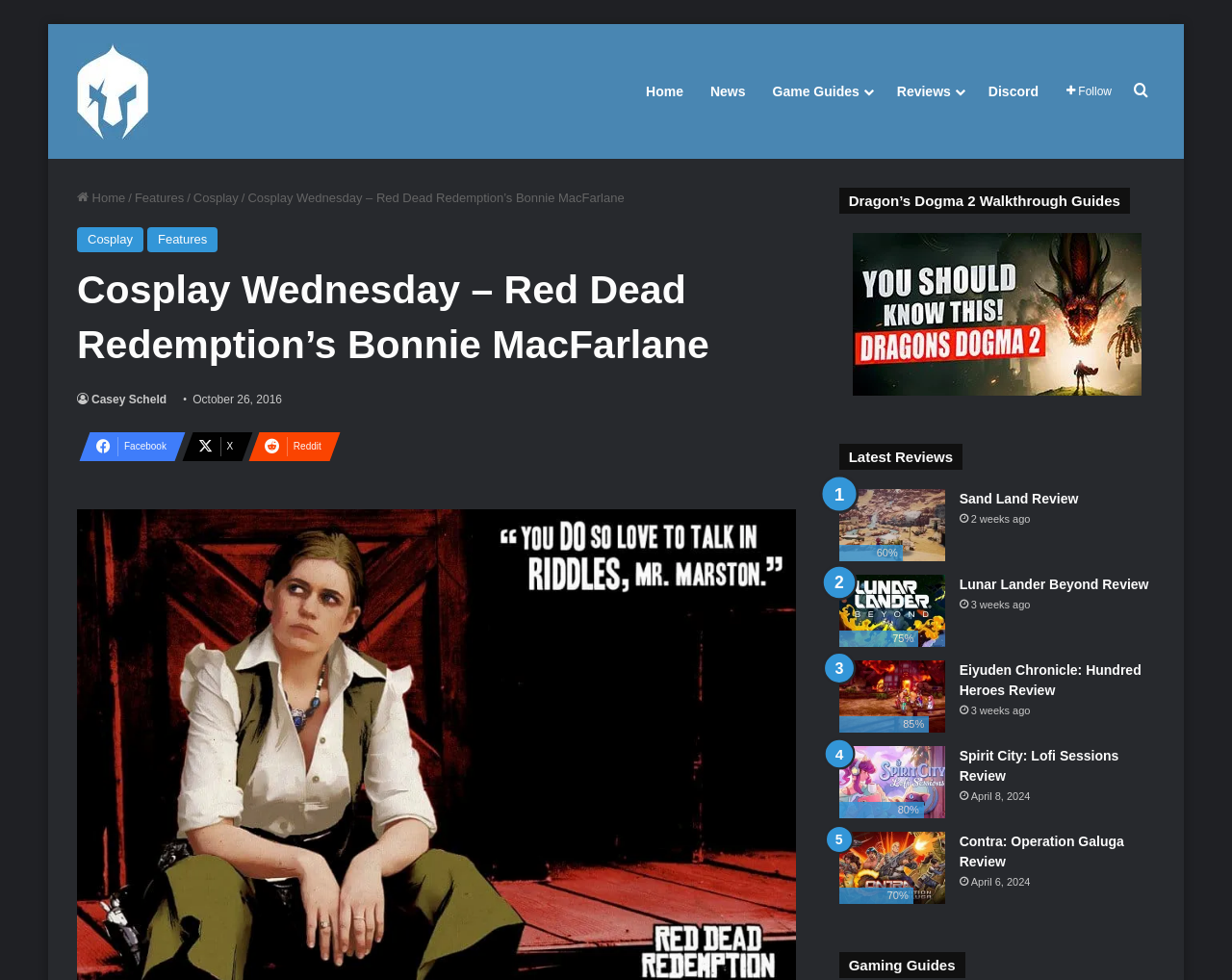Find the bounding box coordinates of the clickable area that will achieve the following instruction: "Check out the Dragon's Dogma 2 Walkthrough Guides".

[0.681, 0.238, 0.938, 0.404]